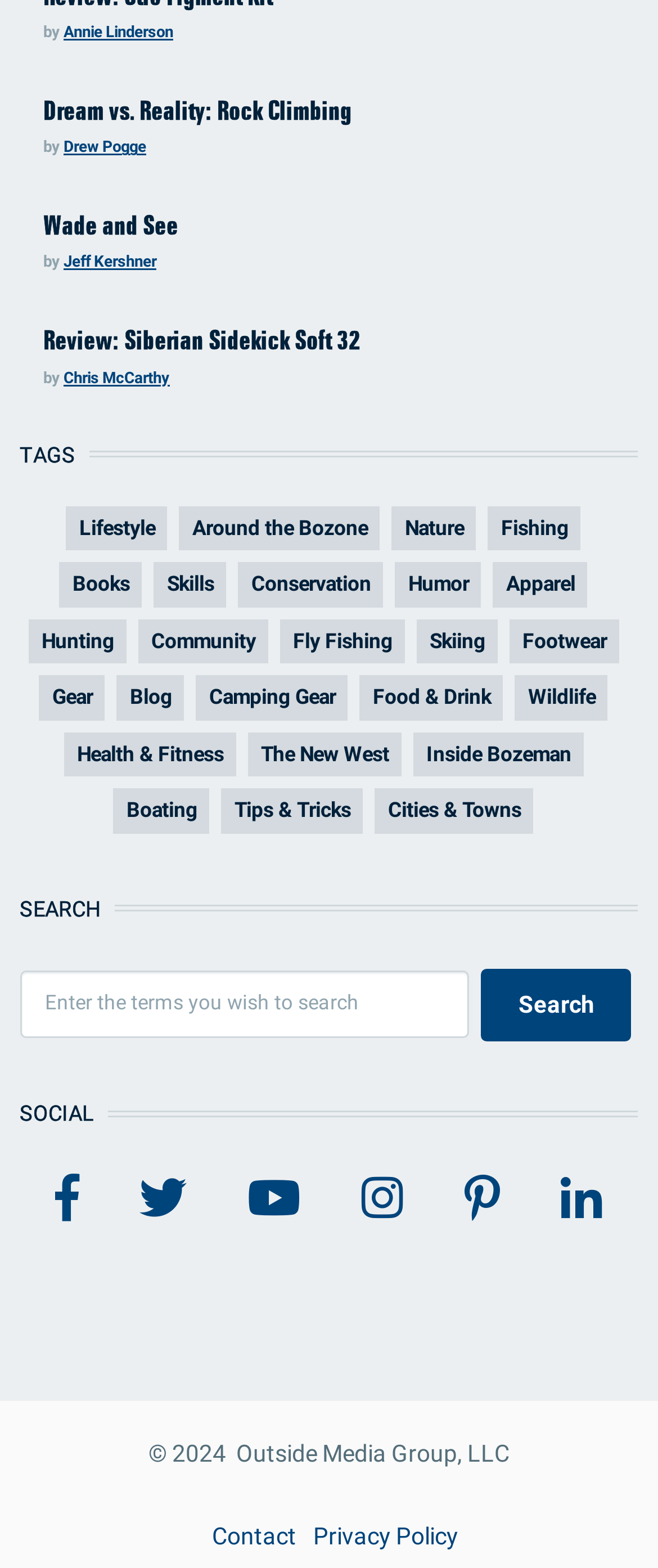Provide the bounding box coordinates of the area you need to click to execute the following instruction: "Click on the 'Dream vs. Reality: Rock Climbing' article".

[0.066, 0.062, 0.535, 0.081]